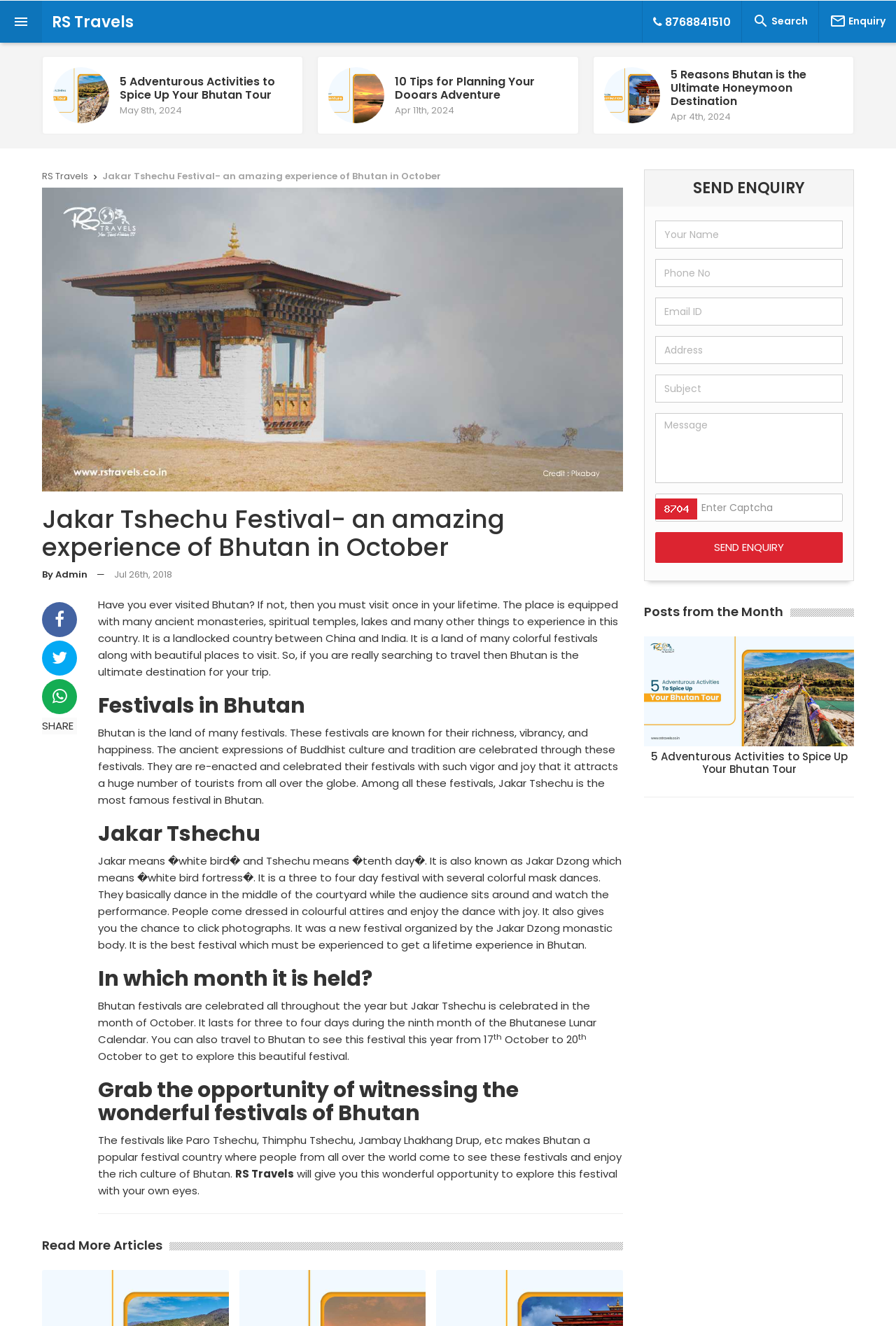Given the description: "name="address" placeholder="Address"", determine the bounding box coordinates of the UI element. The coordinates should be formatted as four float numbers between 0 and 1, [left, top, right, bottom].

[0.731, 0.253, 0.941, 0.274]